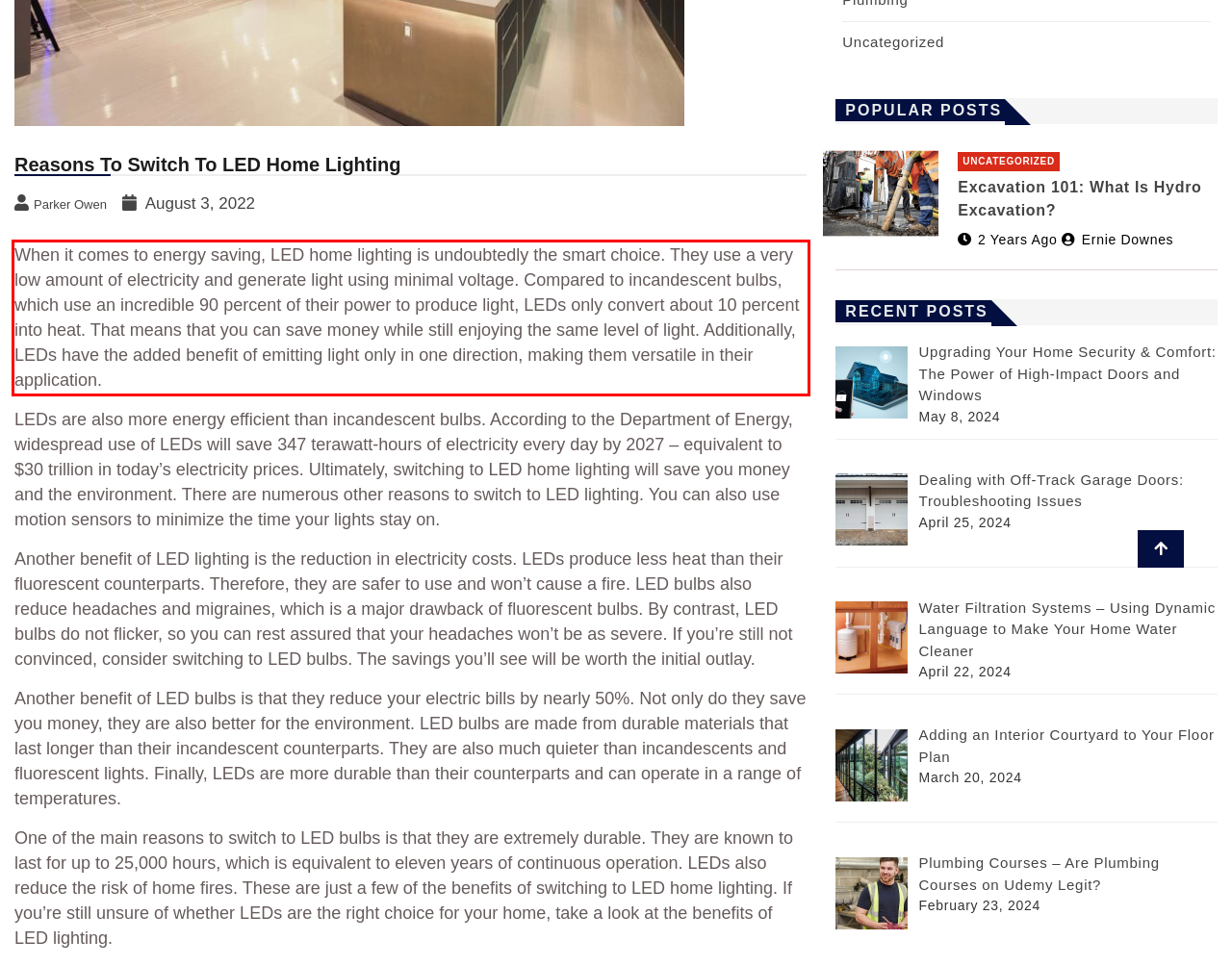You have a screenshot with a red rectangle around a UI element. Recognize and extract the text within this red bounding box using OCR.

When it comes to energy saving, LED home lighting is undoubtedly the smart choice. They use a very low amount of electricity and generate light using minimal voltage. Compared to incandescent bulbs, which use an incredible 90 percent of their power to produce light, LEDs only convert about 10 percent into heat. That means that you can save money while still enjoying the same level of light. Additionally, LEDs have the added benefit of emitting light only in one direction, making them versatile in their application.